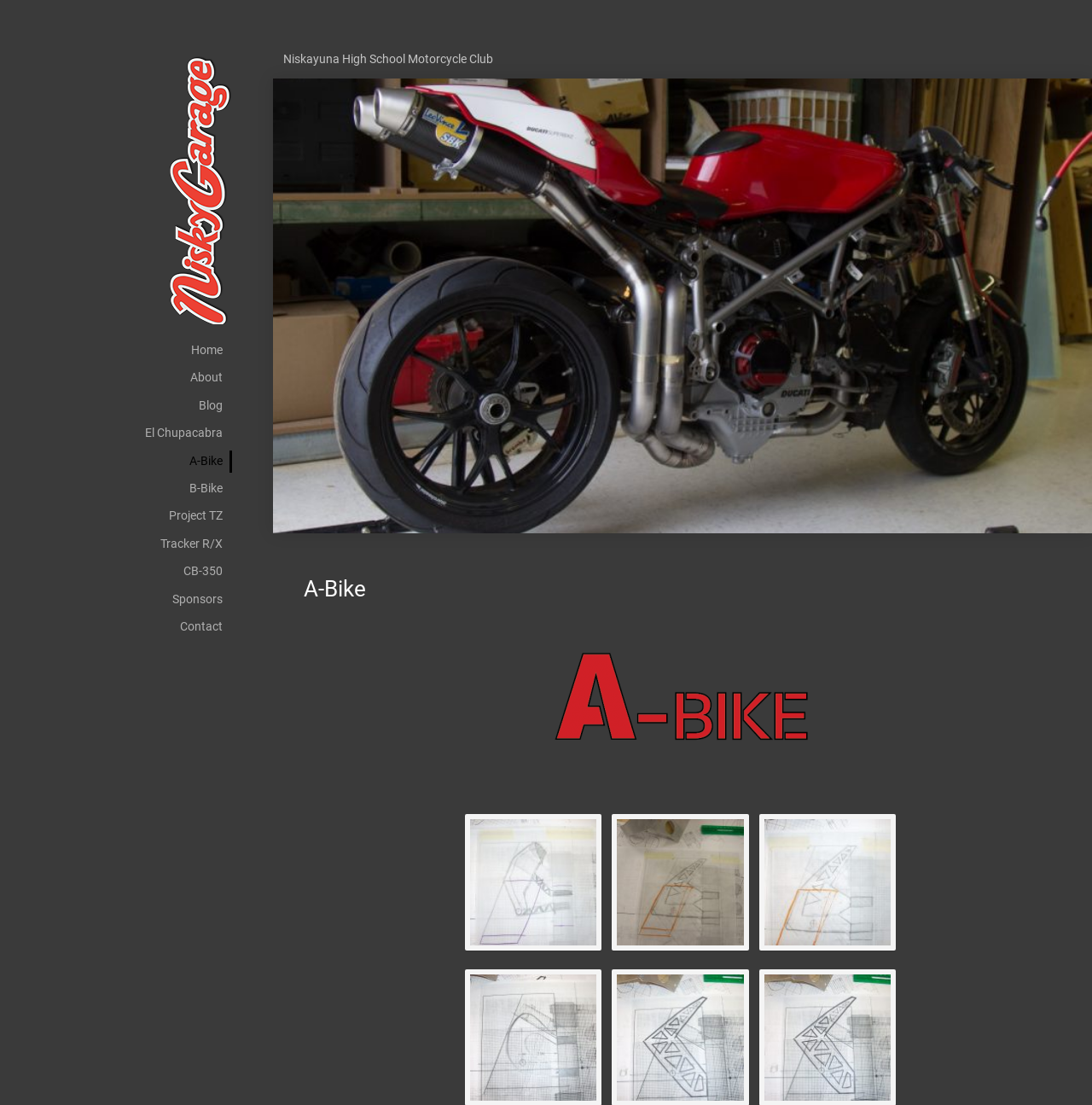Determine the bounding box coordinates for the clickable element to execute this instruction: "view CB-350 details". Provide the coordinates as four float numbers between 0 and 1, i.e., [left, top, right, bottom].

[0.019, 0.508, 0.212, 0.528]